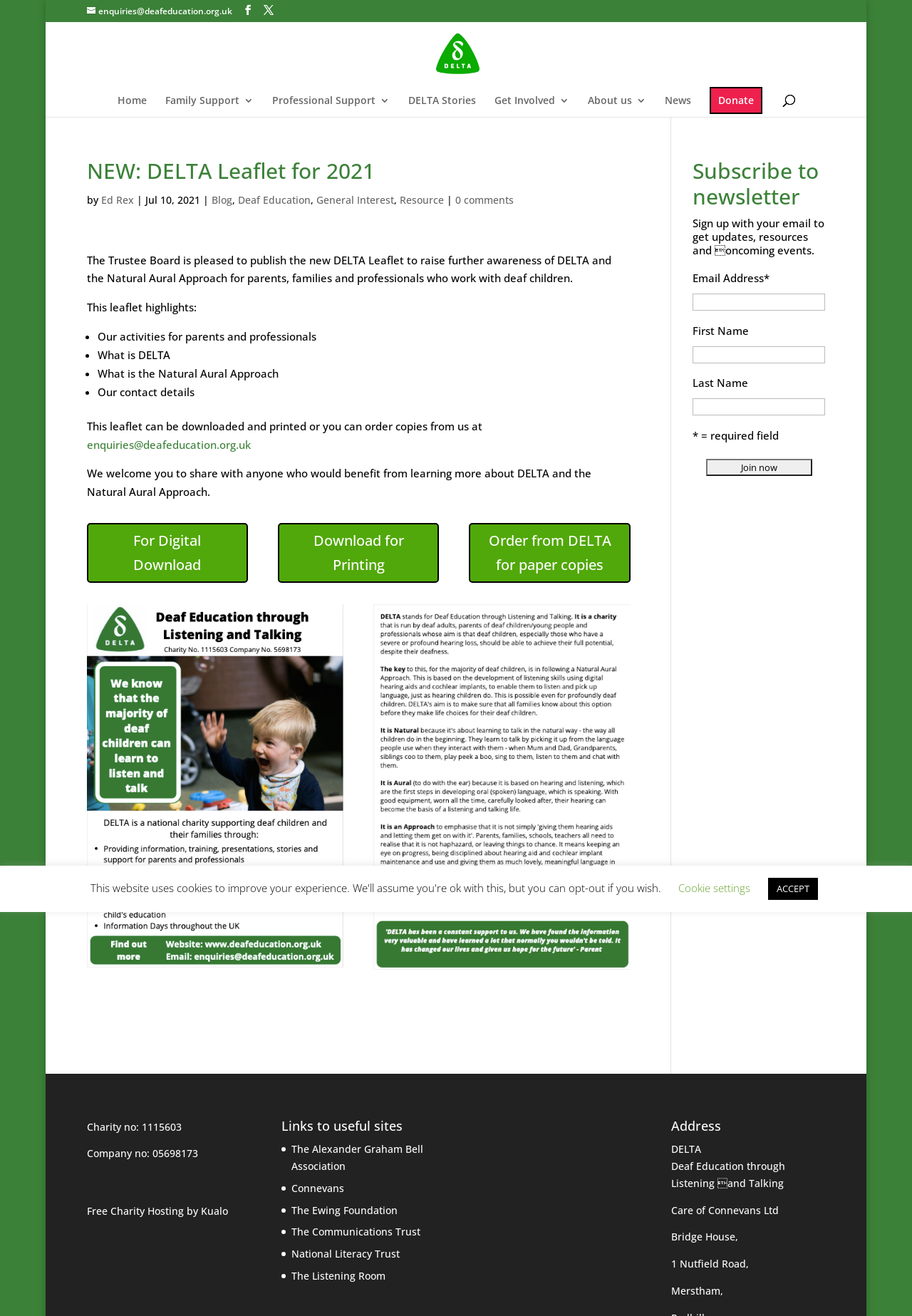Please determine the bounding box coordinates of the element to click in order to execute the following instruction: "Click the 'Product' button". The coordinates should be four float numbers between 0 and 1, specified as [left, top, right, bottom].

None